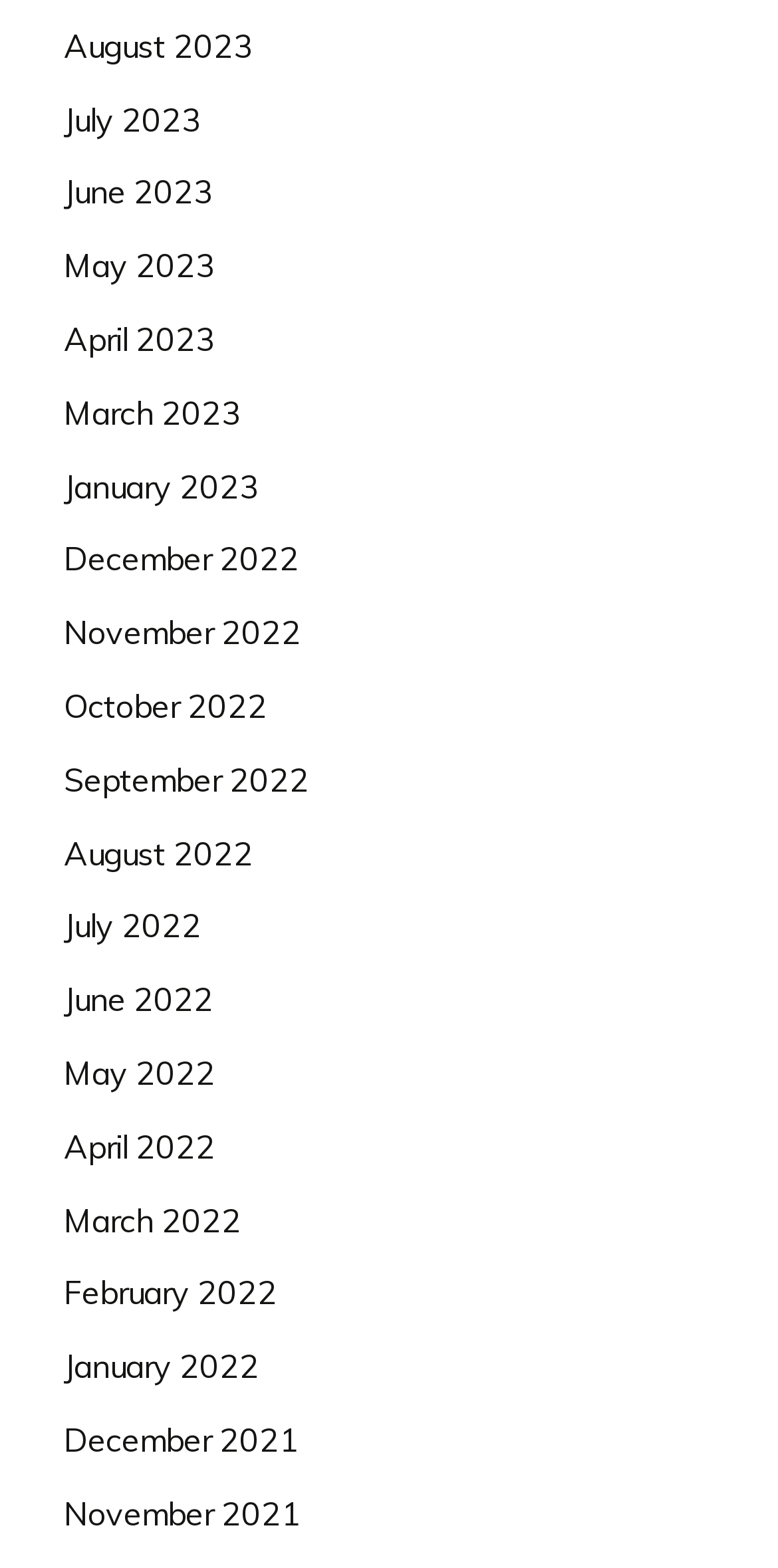Please find the bounding box coordinates of the element's region to be clicked to carry out this instruction: "go to July 2022".

[0.082, 0.578, 0.259, 0.603]